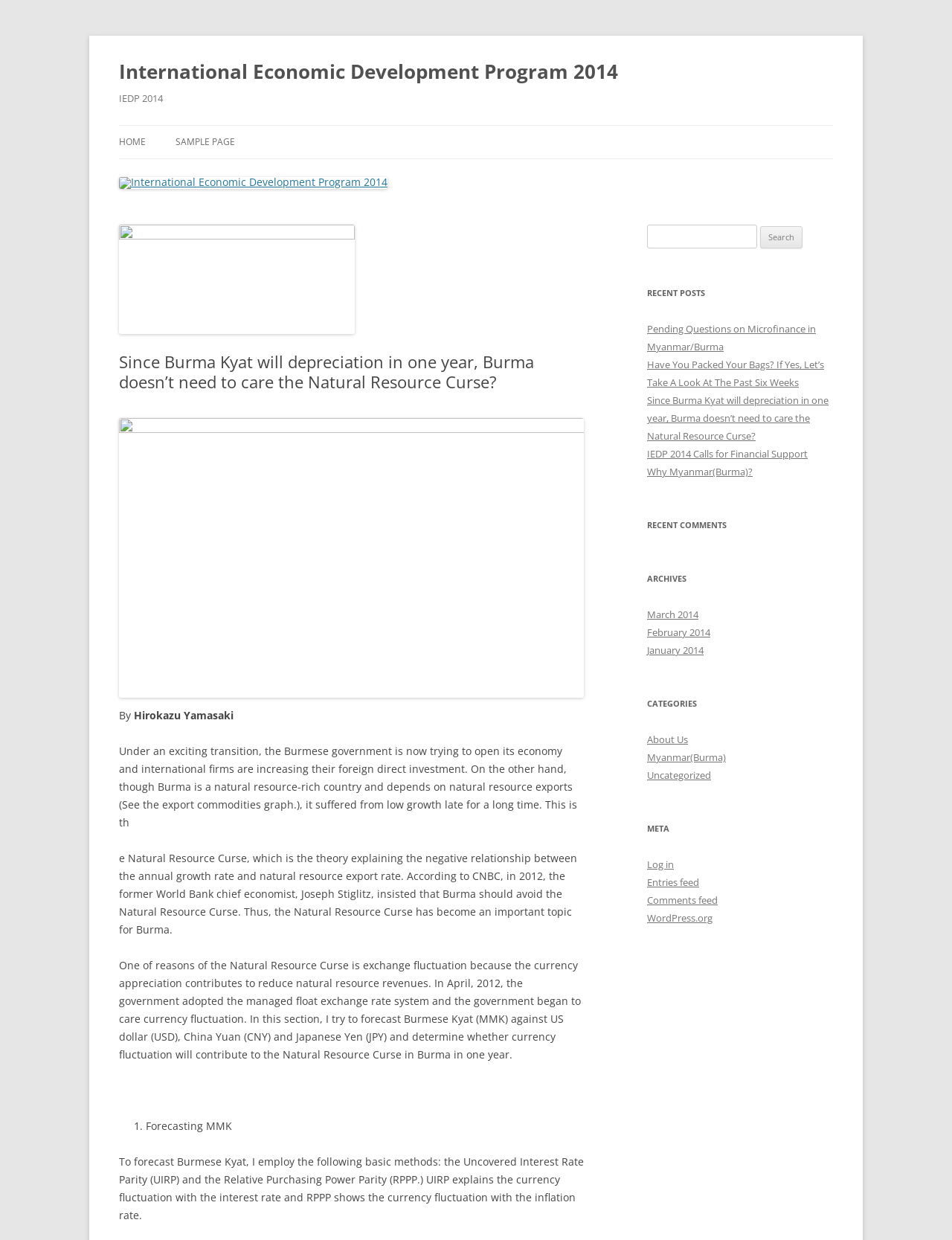What is the name of the program mentioned in the webpage?
Carefully examine the image and provide a detailed answer to the question.

The webpage mentions 'International Economic Development Program 2014' as the program name, which is also the title of the webpage. This can be found in the heading element with the text 'International Economic Development Program 2014'.